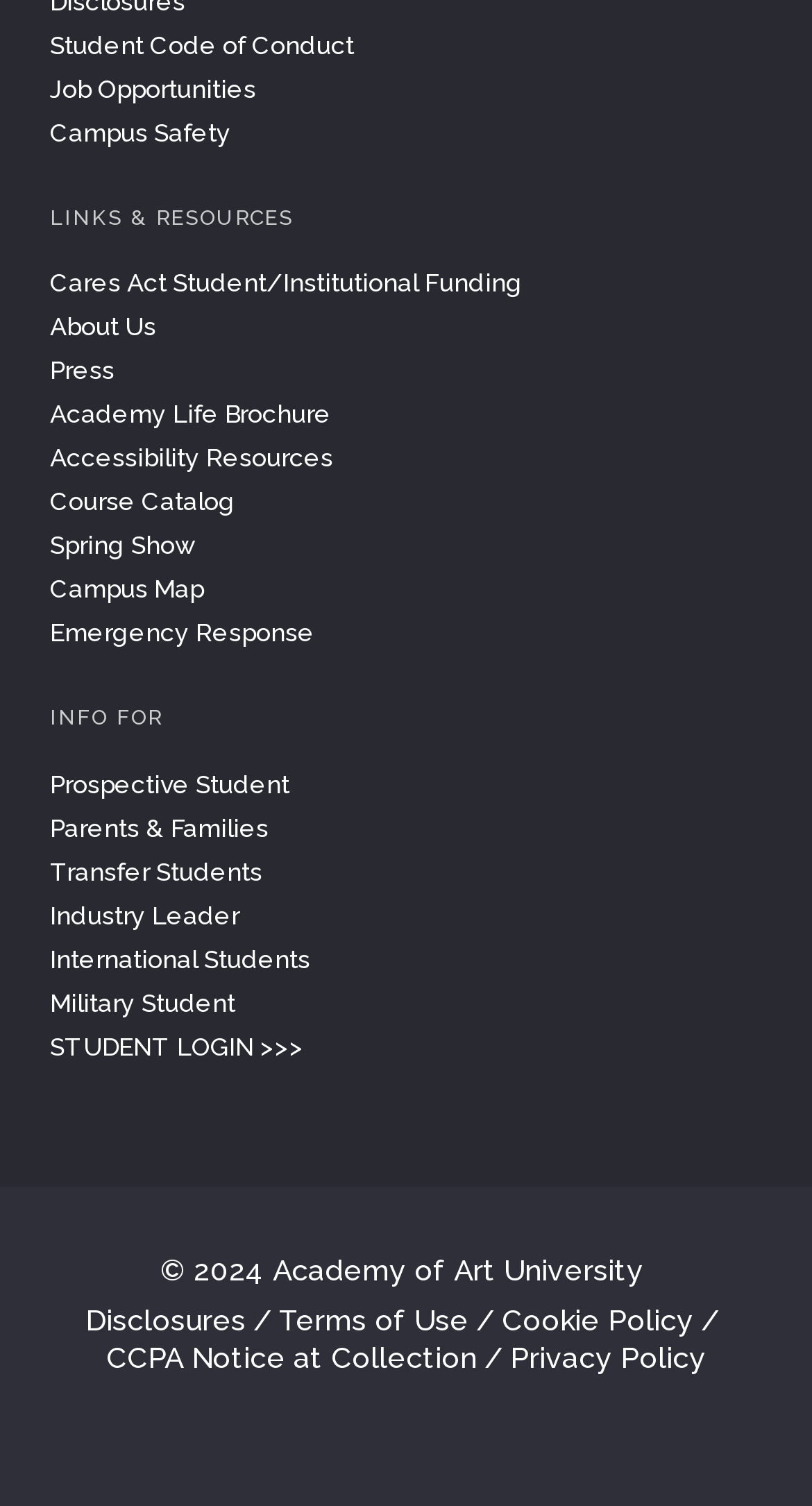Find the bounding box coordinates of the clickable area required to complete the following action: "Login as a student".

[0.062, 0.681, 0.574, 0.71]